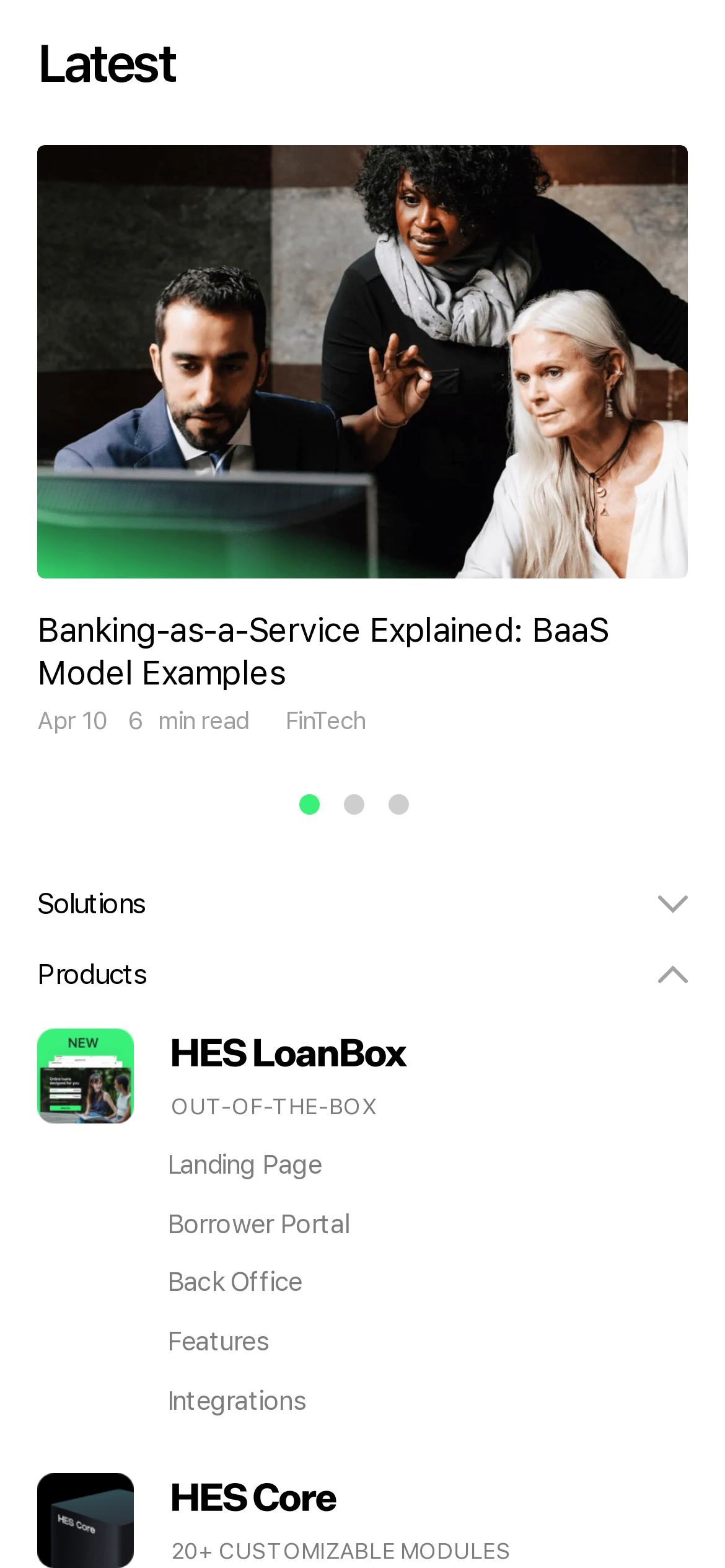Based on the element description: "AI decision making platform", identify the UI element and provide its bounding box coordinates. Use four float numbers between 0 and 1, [left, top, right, bottom].

[0.231, 0.884, 0.949, 0.904]